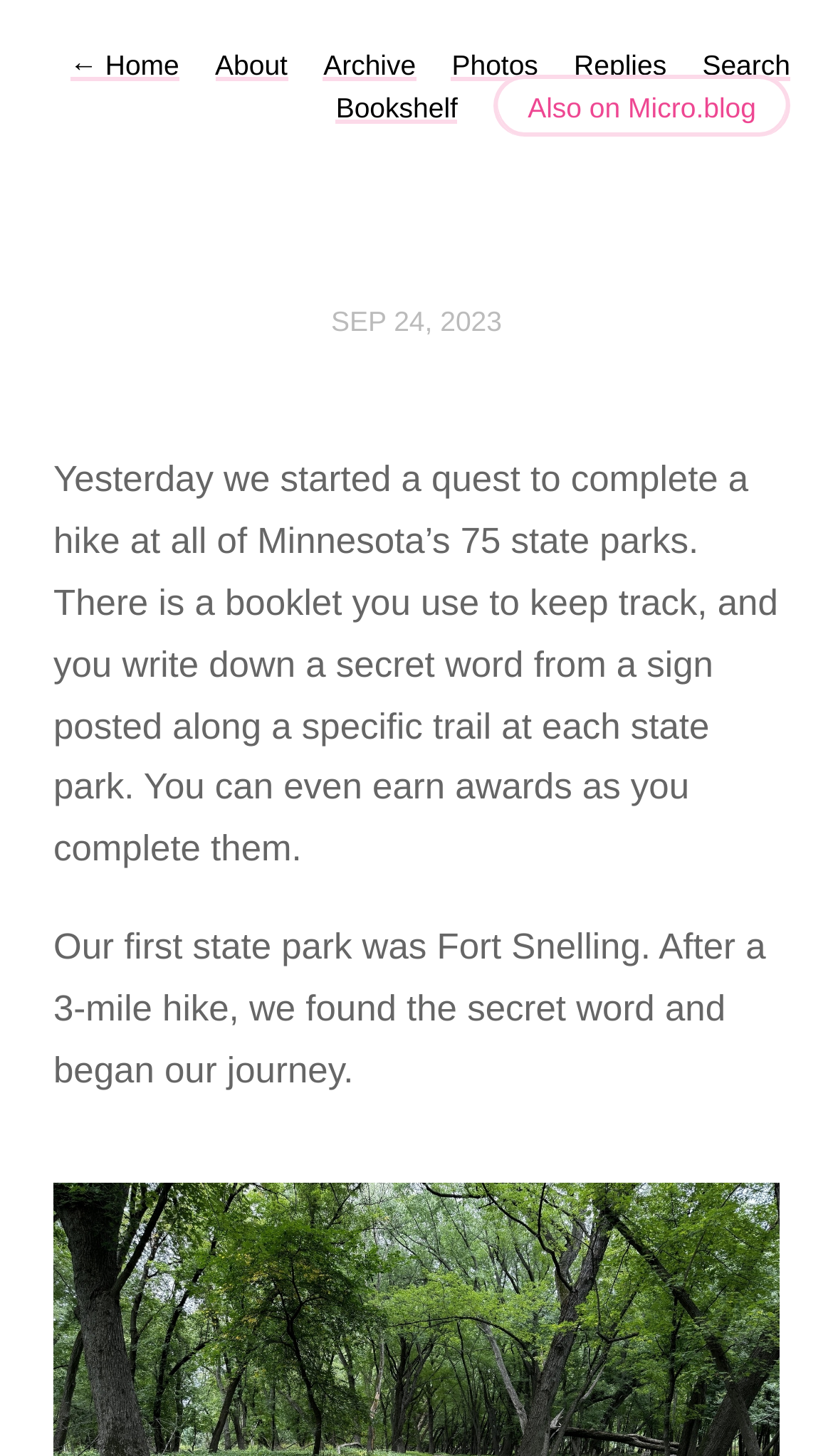Kindly determine the bounding box coordinates for the area that needs to be clicked to execute this instruction: "search for something".

[0.843, 0.034, 0.949, 0.056]